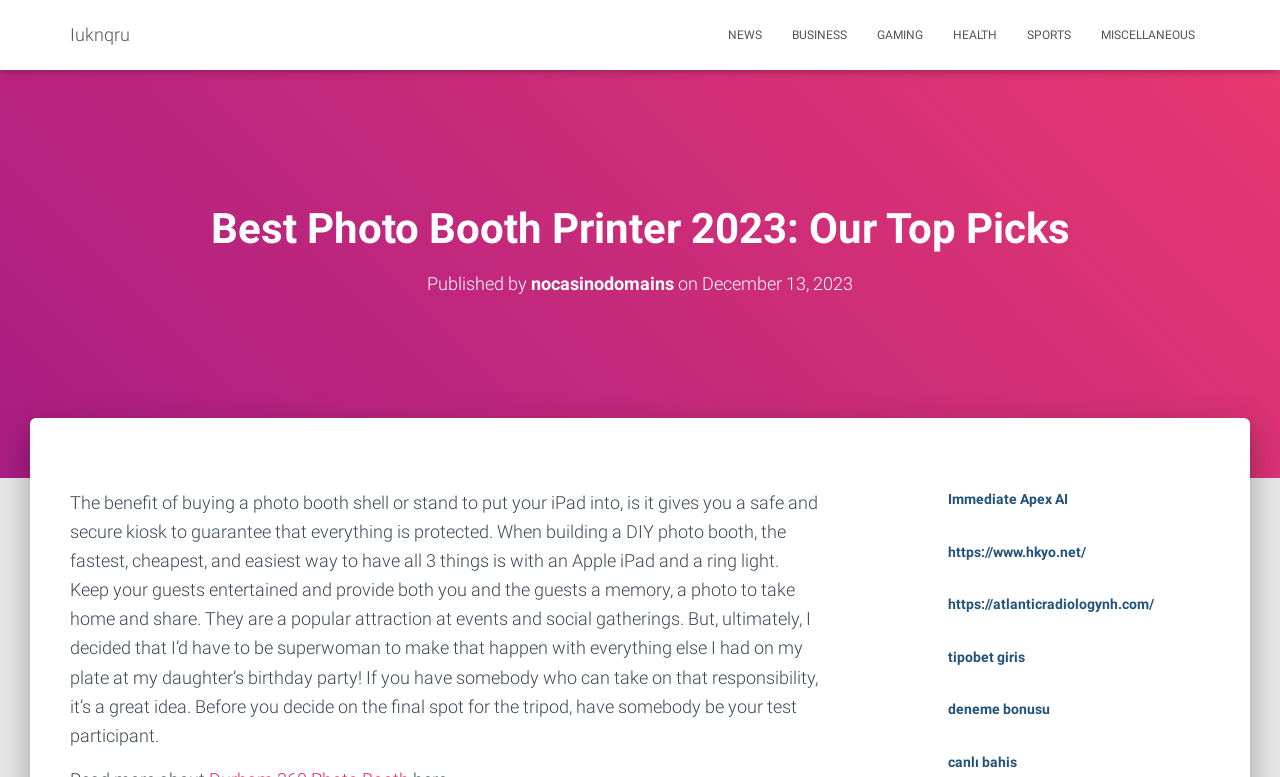Please reply with a single word or brief phrase to the question: 
Who published the article?

nocasinodomains